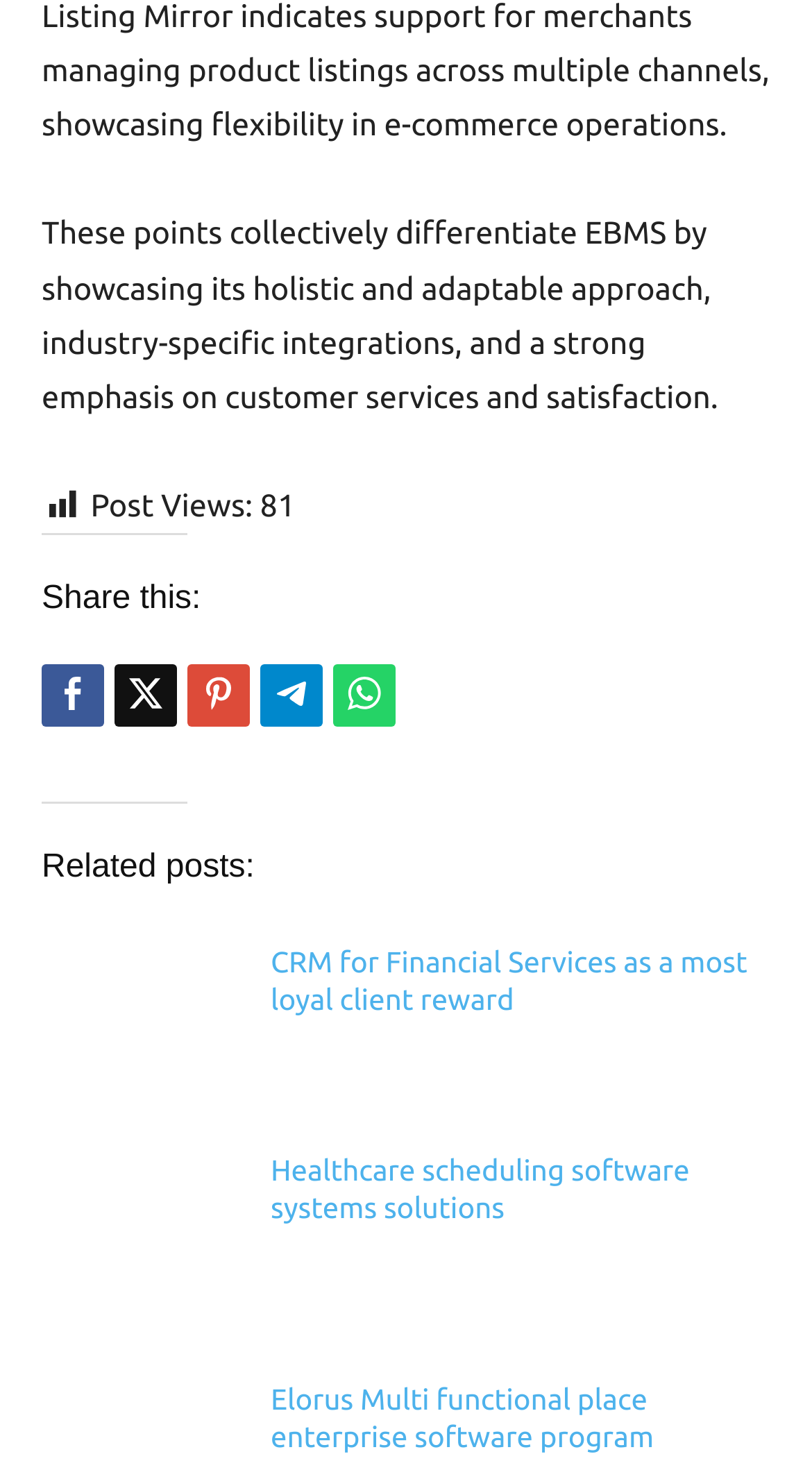Find the bounding box coordinates for the element that must be clicked to complete the instruction: "Click 'Log in'". The coordinates should be four float numbers between 0 and 1, indicated as [left, top, right, bottom].

None